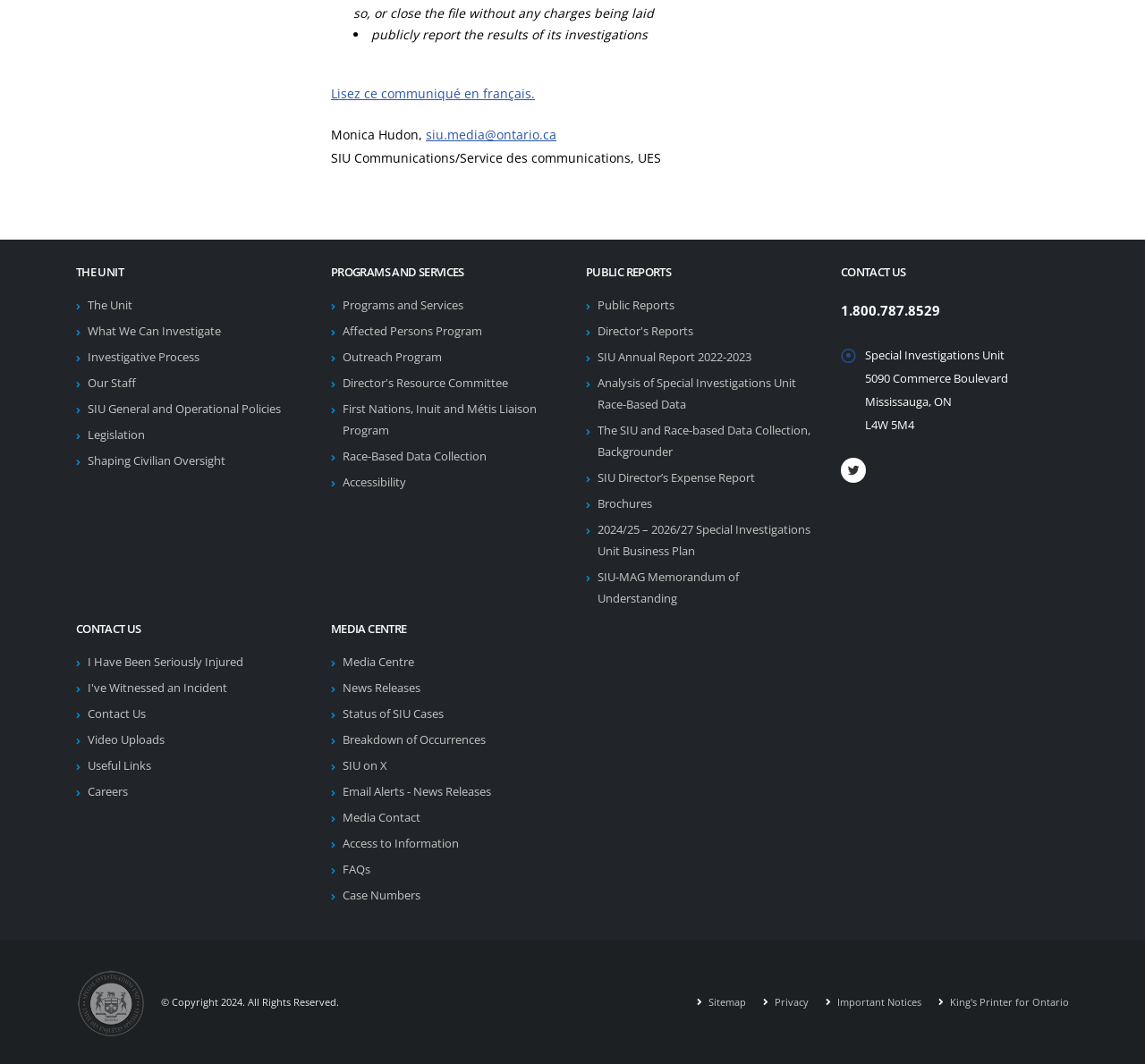Determine the bounding box coordinates of the clickable region to follow the instruction: "Read the SIU Annual Report 2022-2023".

[0.522, 0.329, 0.656, 0.343]